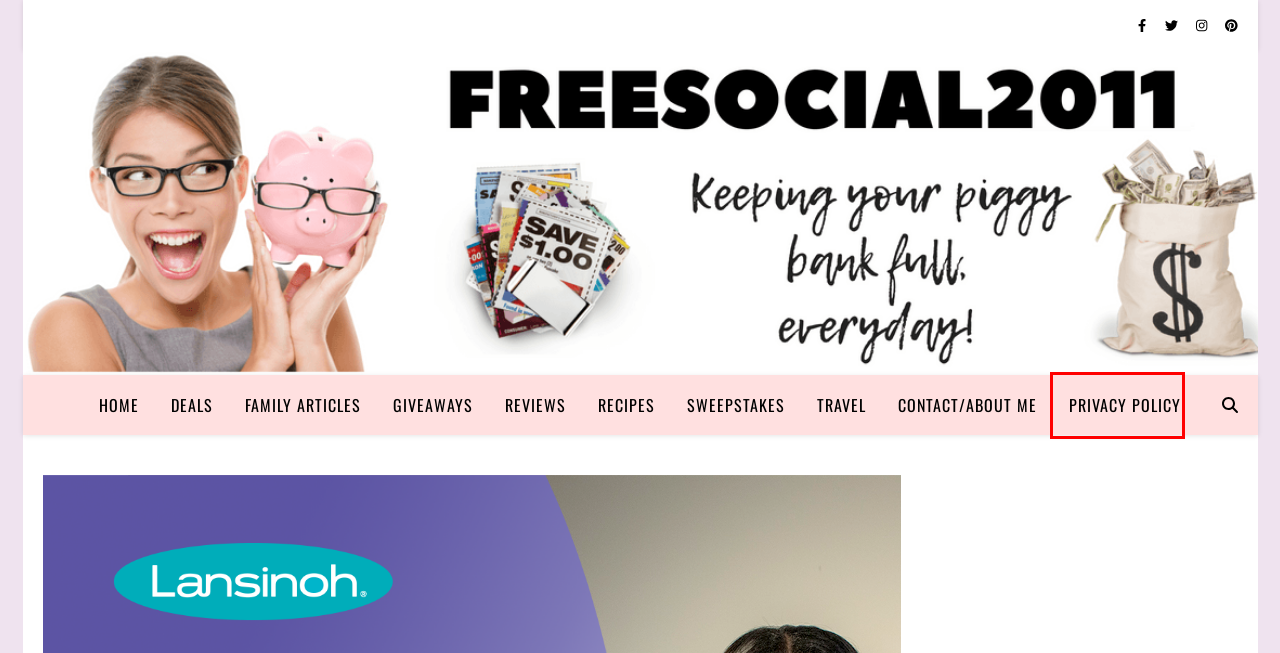You are looking at a screenshot of a webpage with a red bounding box around an element. Determine the best matching webpage description for the new webpage resulting from clicking the element in the red bounding box. Here are the descriptions:
A. Giveaways (Current) – Freesocial2011
B. Travel – Freesocial2011
C. Family Articles – Freesocial2011
D. Privacy Policy – Freesocial2011
E. Deals – Freesocial2011
F. Reviews – Freesocial2011
G. Recipes – Freesocial2011
H. Sweepstakes – Freesocial2011

D